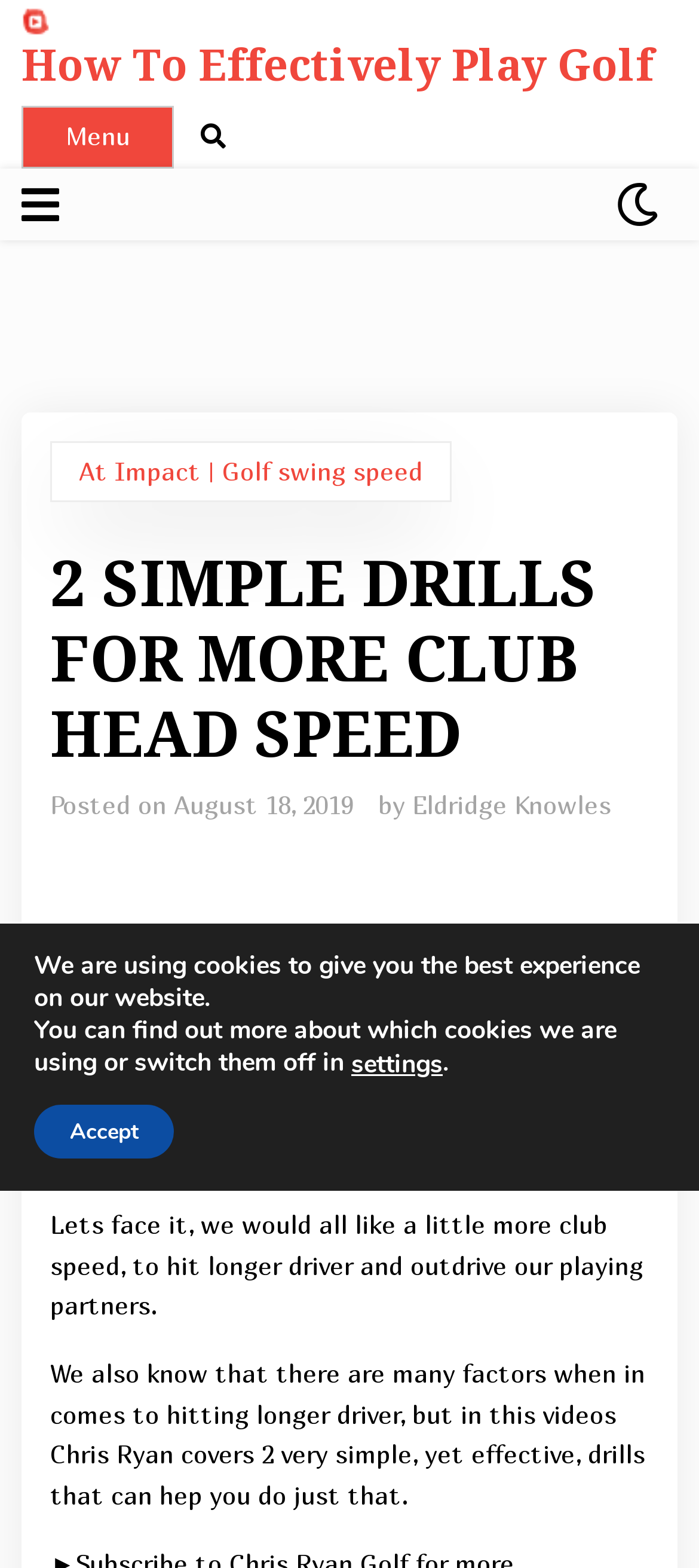Provide the bounding box coordinates for the UI element that is described as: "Menu Close".

[0.031, 0.068, 0.249, 0.107]